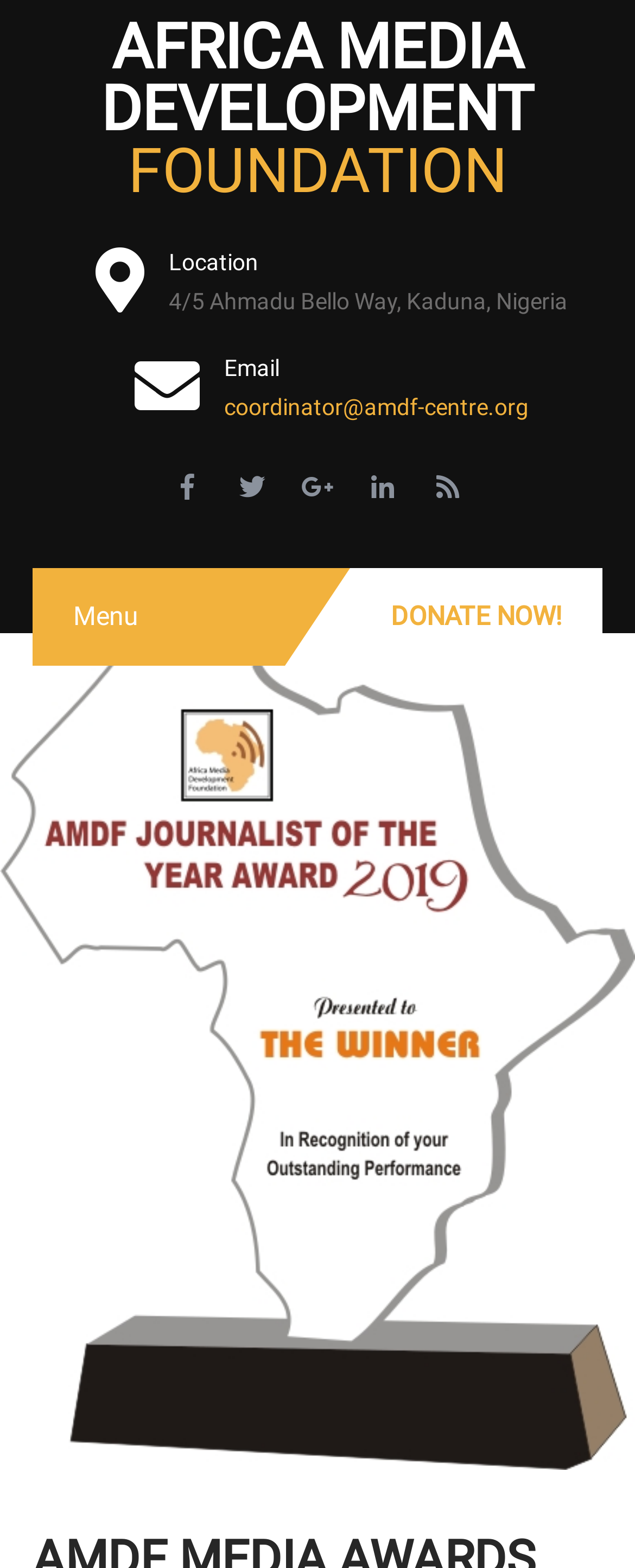Is there a menu on the webpage?
Based on the screenshot, provide your answer in one word or phrase.

Yes